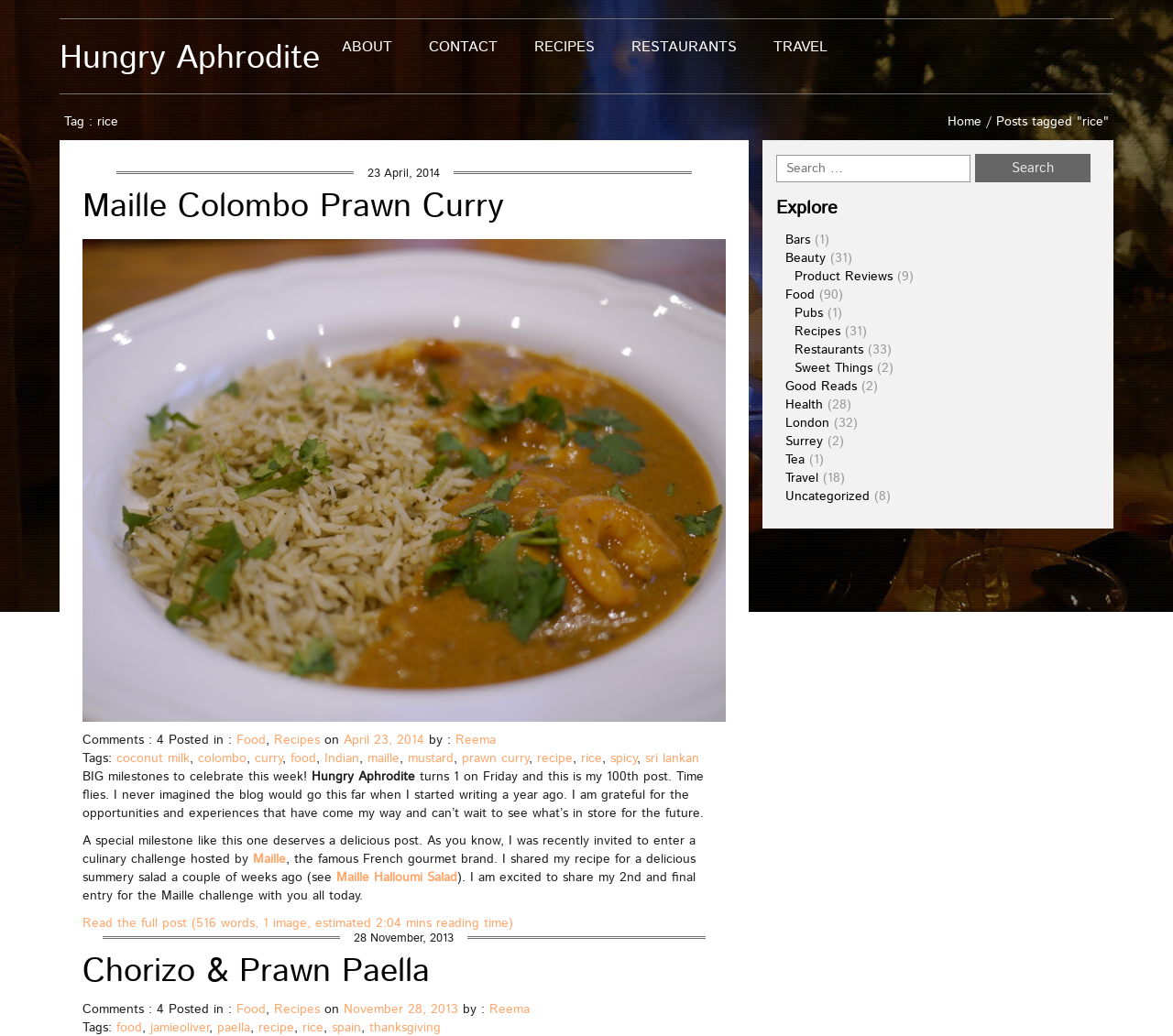Identify the bounding box of the HTML element described here: "Our Latest Blogs". Provide the coordinates as four float numbers between 0 and 1: [left, top, right, bottom].

None